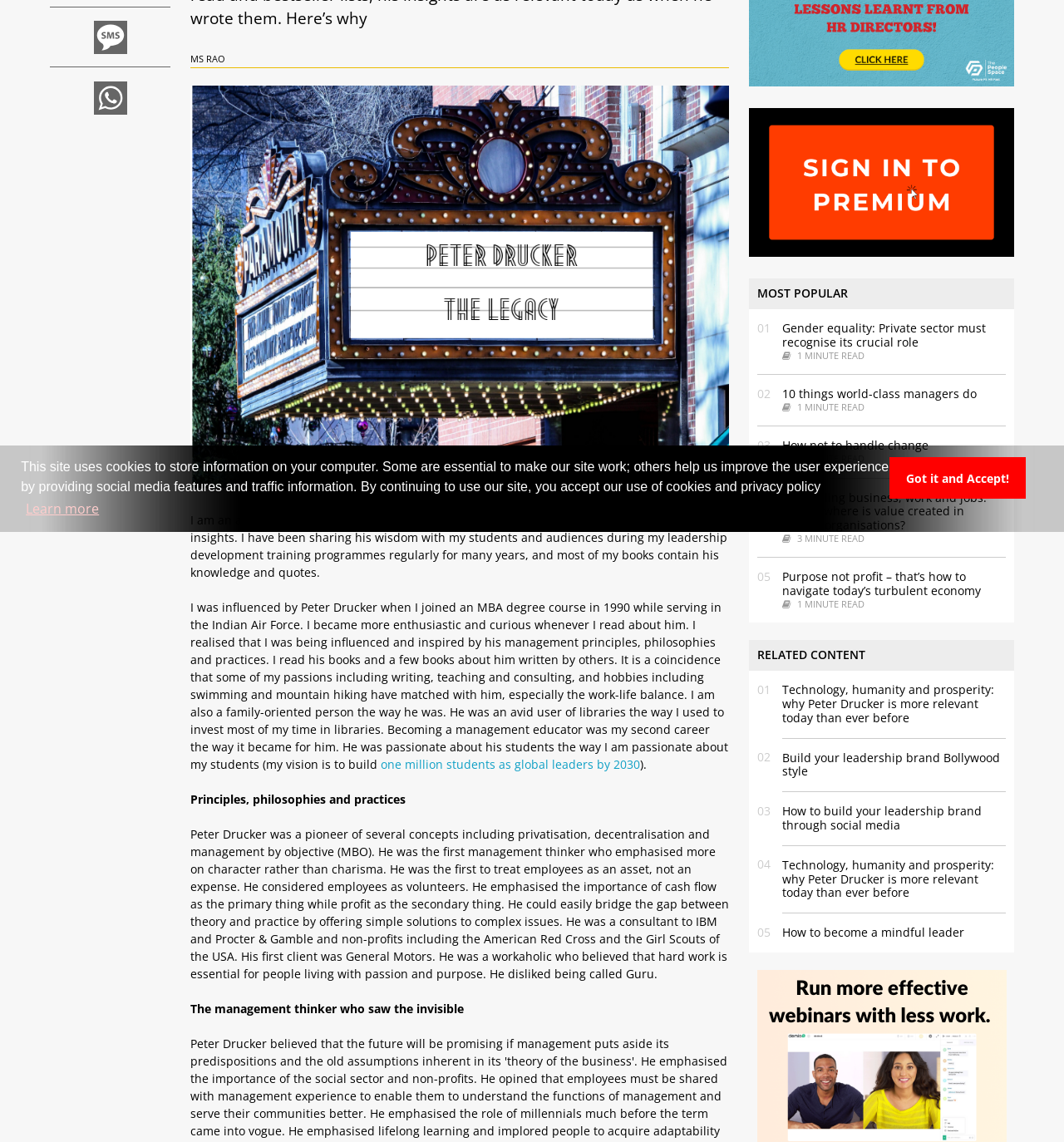Identify the bounding box for the described UI element. Provide the coordinates in (top-left x, top-left y, bottom-right x, bottom-right y) format with values ranging from 0 to 1: 10 things world-class managers do

[0.735, 0.338, 0.918, 0.352]